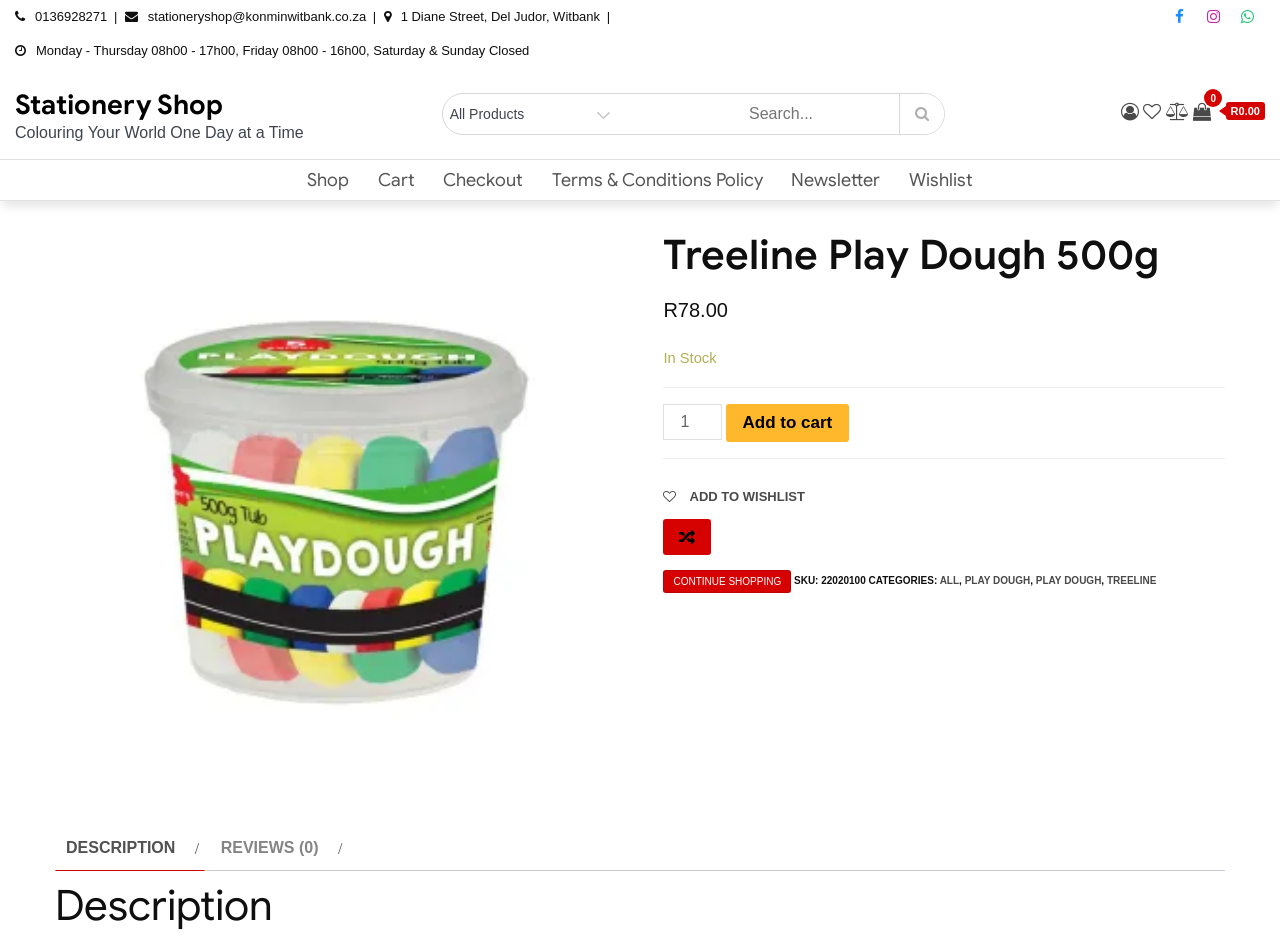Determine the bounding box coordinates for the area that needs to be clicked to fulfill this task: "View product description". The coordinates must be given as four float numbers between 0 and 1, i.e., [left, top, right, bottom].

[0.052, 0.875, 0.137, 0.921]